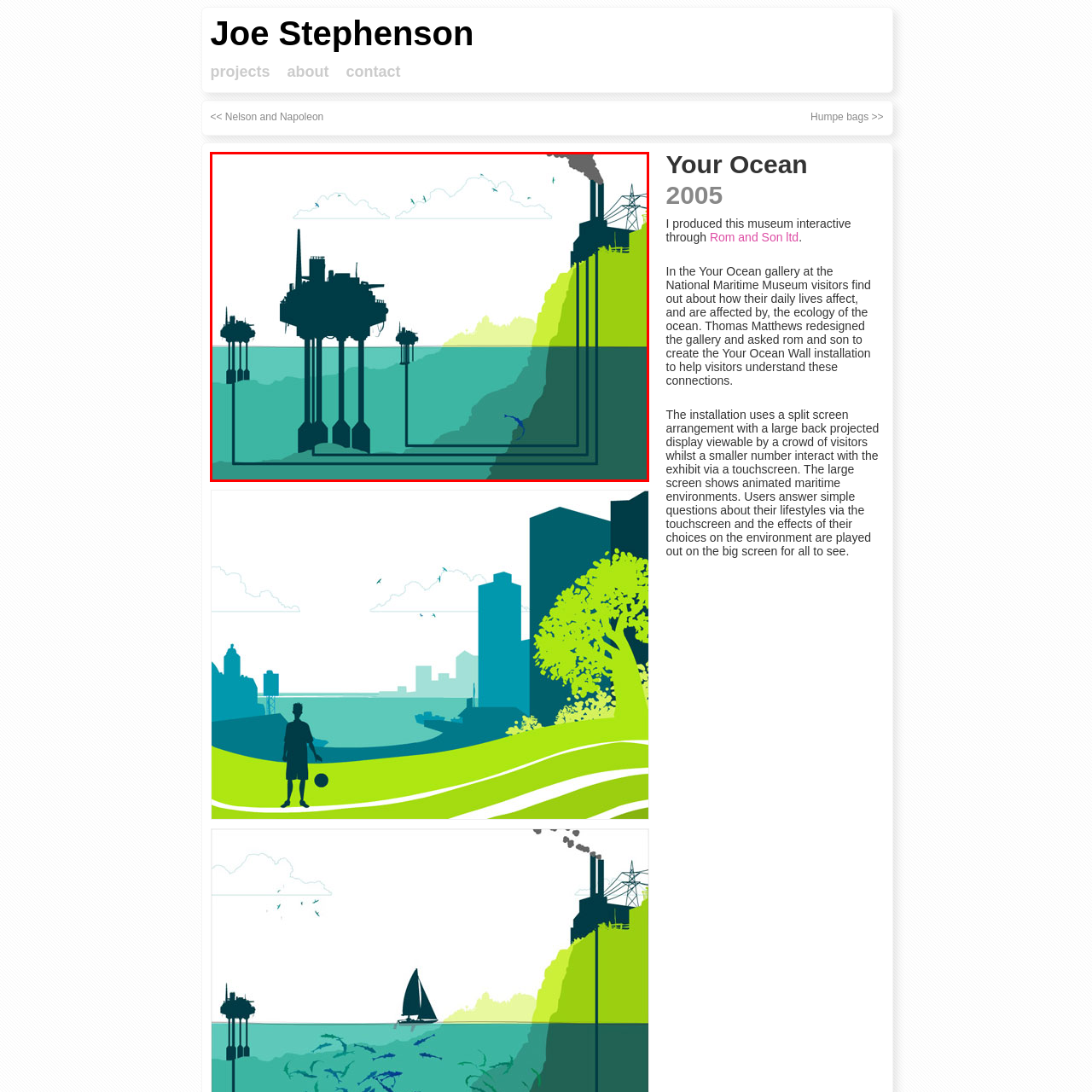What do the silhouettes in the foreground represent?
Focus on the red bounded area in the image and respond to the question with a concise word or phrase.

Oil rigs